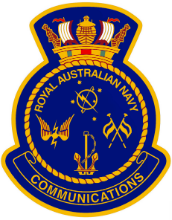Describe every aspect of the image in detail.

The image features the emblem of the Royal Australian Navy Communications, characterized by a navy blue background framed with a golden yellow border. At the top, a crown symbol represents authority and pride, while the center showcases various symbols associated with communication, including lightning bolts, a globe, and crossed communication instruments. This emblem reflects the significance and heritage of the naval communications branch, emphasizing their role in facilitating effective communication within the Australian Navy.